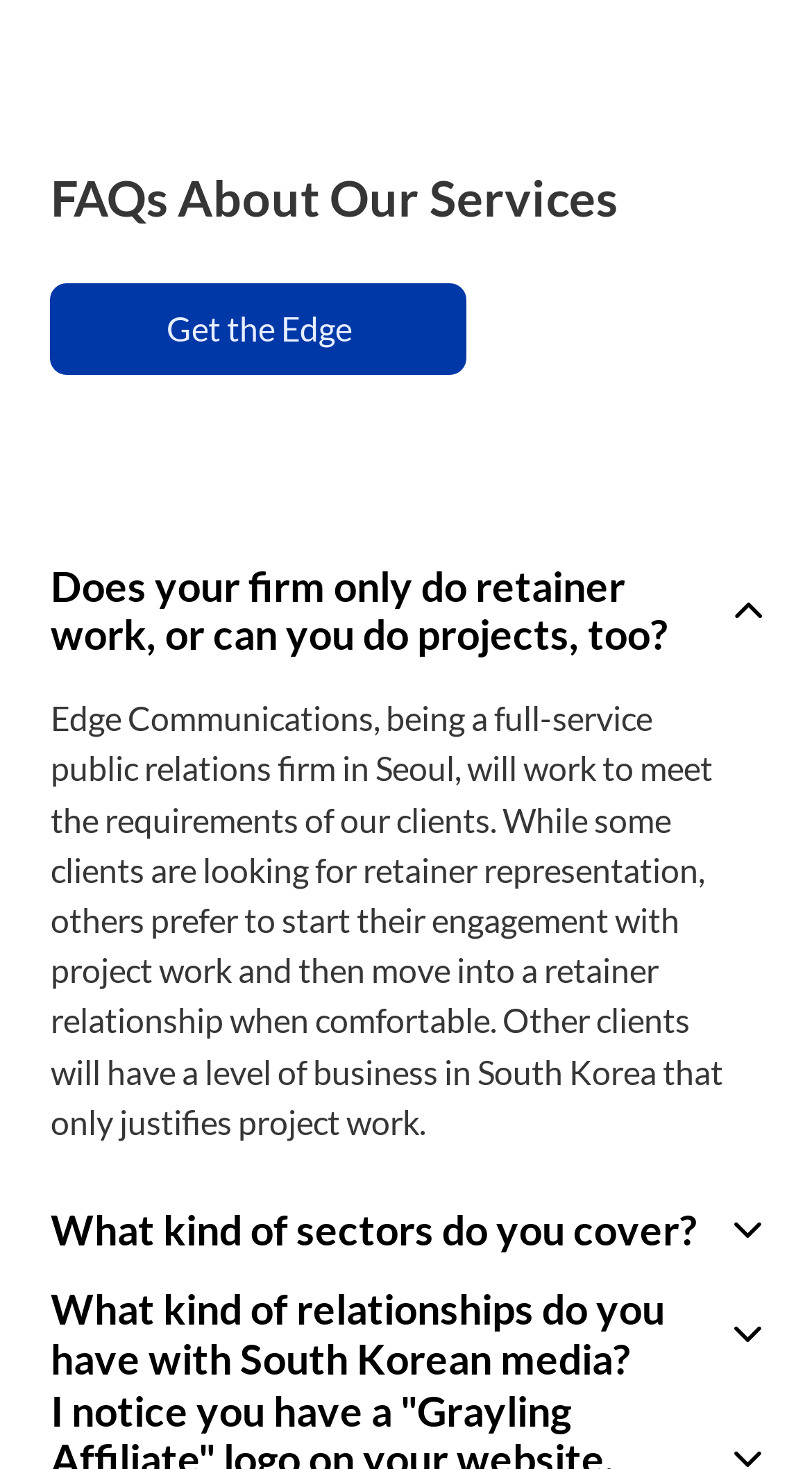Provide a single word or phrase to answer the given question: 
Can Edge Communications do project work?

Yes